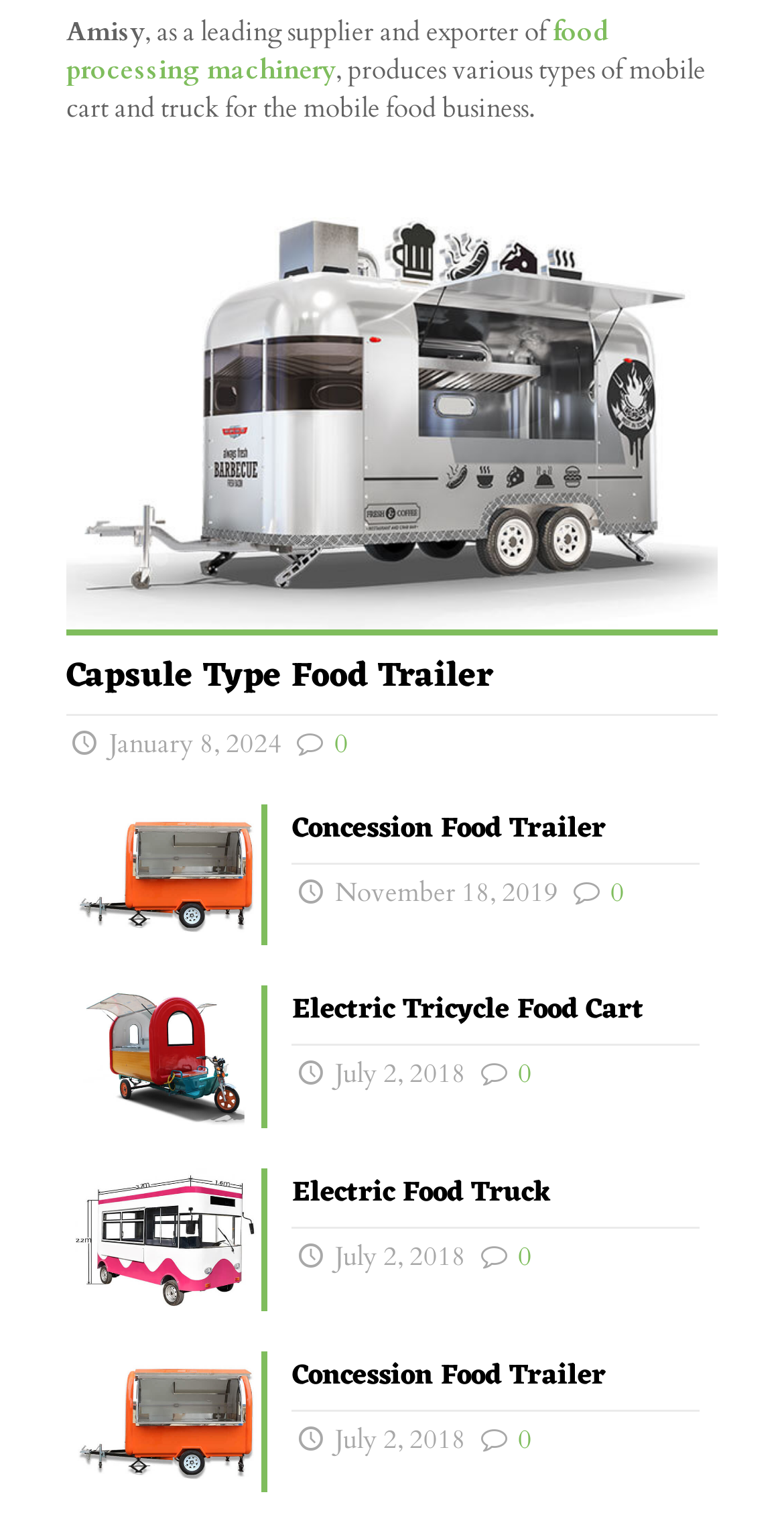Determine the bounding box coordinates of the target area to click to execute the following instruction: "learn about electric fast food cart tricycle for sale."

[0.093, 0.725, 0.334, 0.748]